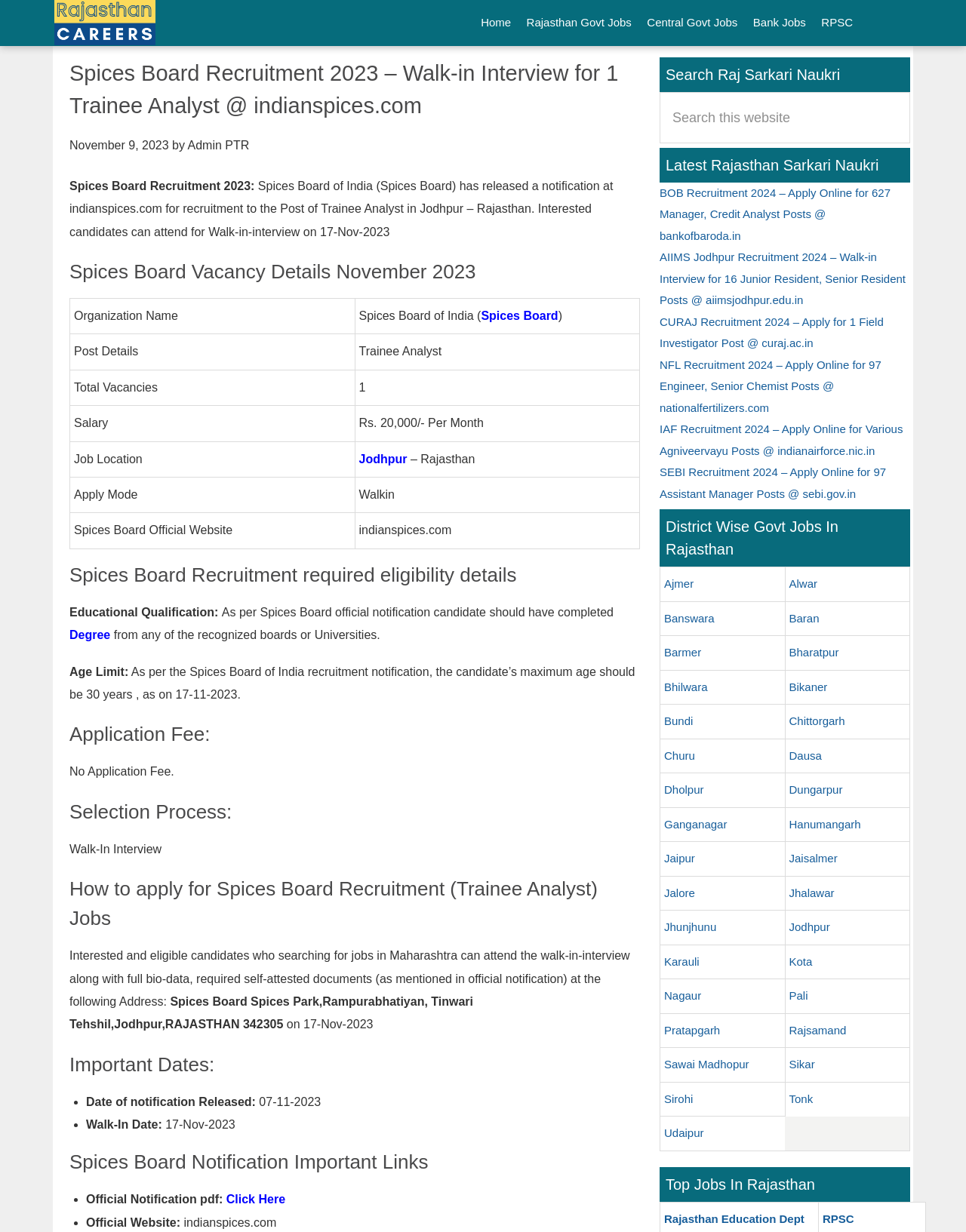Identify the bounding box coordinates necessary to click and complete the given instruction: "Click on the 'Click Here' link".

[0.234, 0.968, 0.295, 0.979]